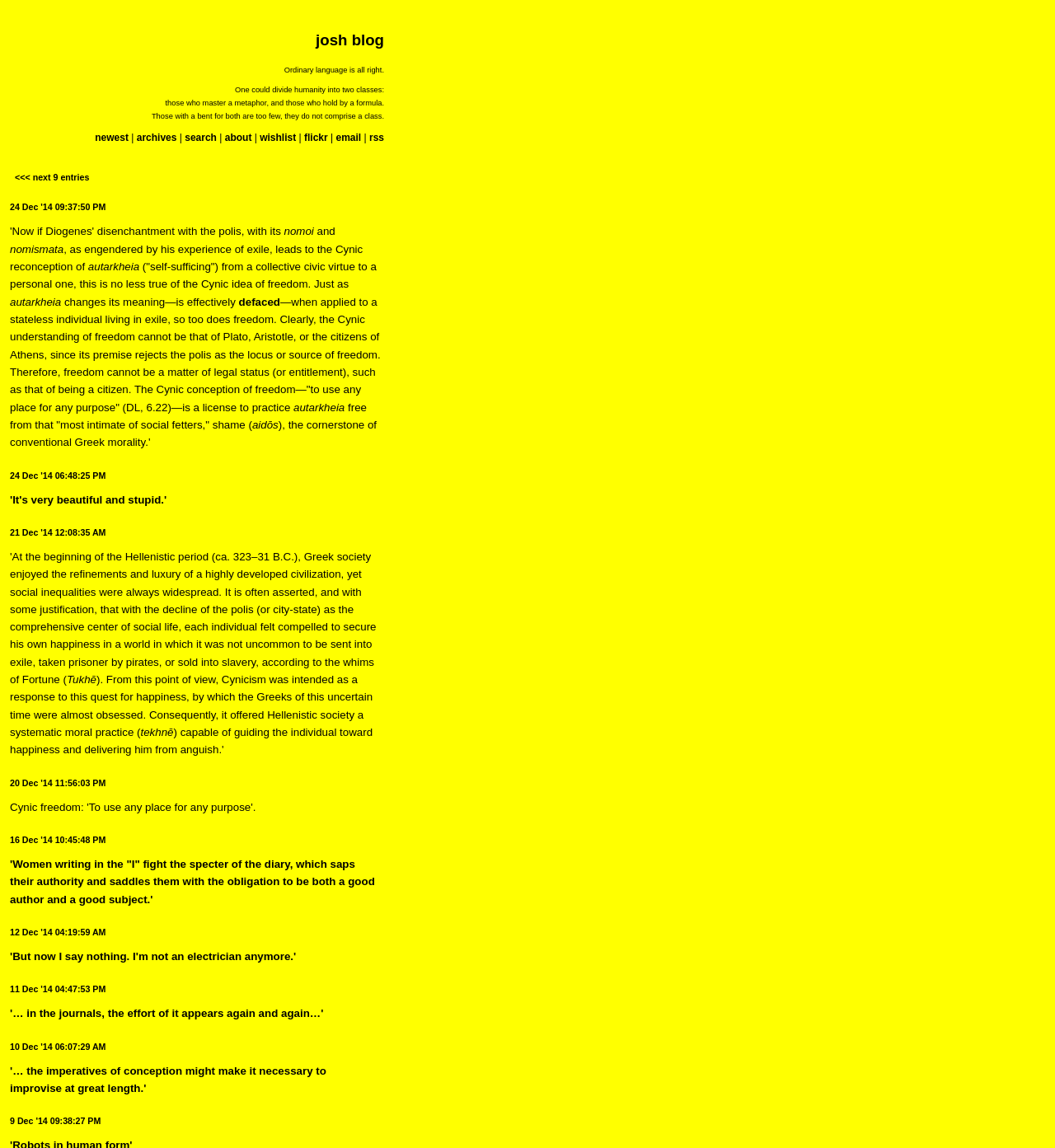Give a detailed account of the webpage.

This webpage appears to be a philosophical and critical journal, also referred to as a commonplace book. The page is divided into two main sections: a header section and a content section.

In the header section, there are several links arranged horizontally, including "newest", "archives", "search", "about", "wishlist", "flickr", "email", and "rss". These links are separated by vertical lines.

The content section is composed of multiple paragraphs of text, with some quotes and references scattered throughout. The text discusses various philosophical concepts, such as the Cynic idea of freedom, autarkheia, and the relationship between freedom and the polis. There are also references to ancient Greek philosophers, including Plato and Aristotle.

The text is interspersed with links to specific dates, such as "24 Dec '14 09:37:50 PM" and "20 Dec '14 11:56:03 PM", which may indicate blog posts or entries. Some of these links are accompanied by quotes or short phrases.

There are a total of 55 links on the page, including the header links and the date links. The text is dense and academic in tone, suggesting that the webpage is intended for an audience interested in philosophical and critical theory.